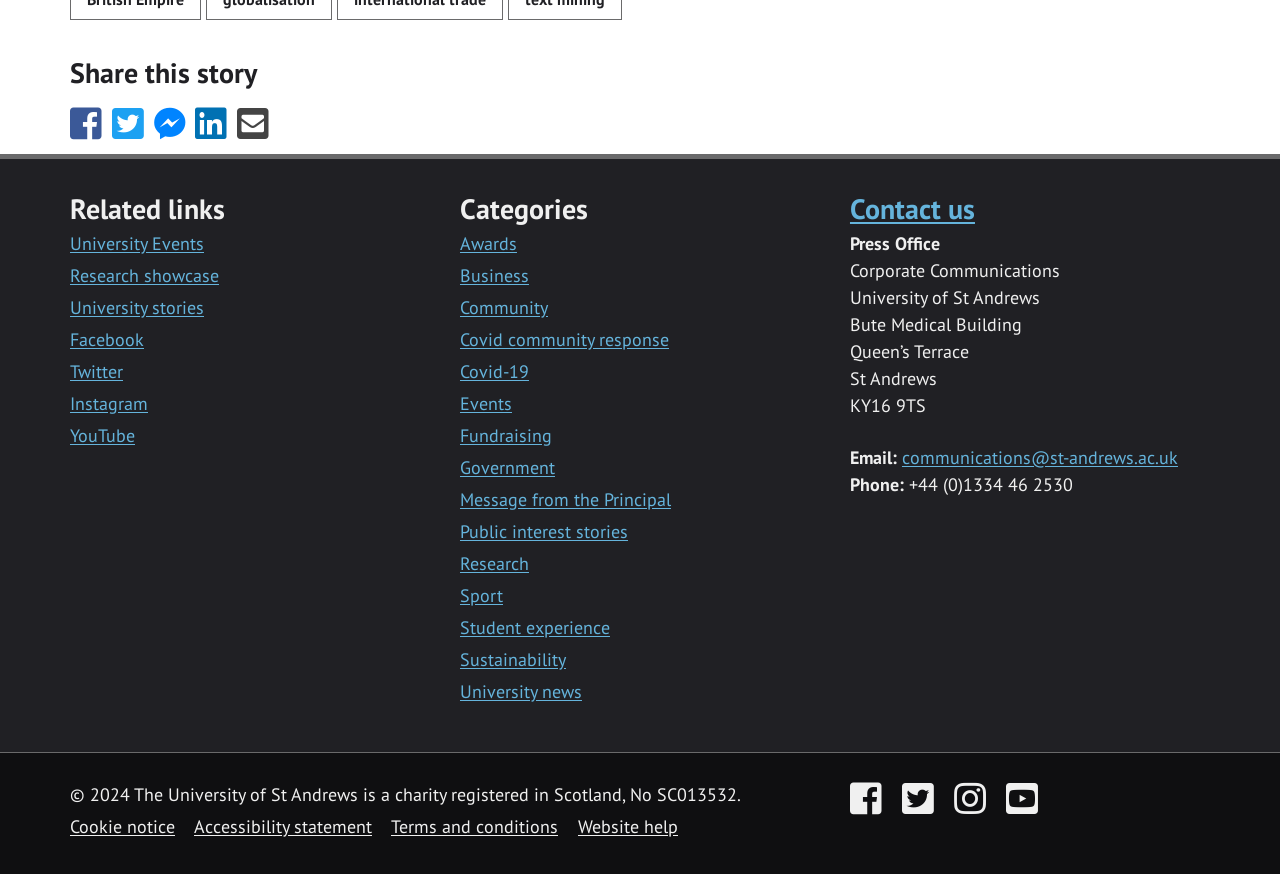What is the contact information of the University of St Andrews?
Look at the image and respond with a one-word or short-phrase answer.

Email and phone number